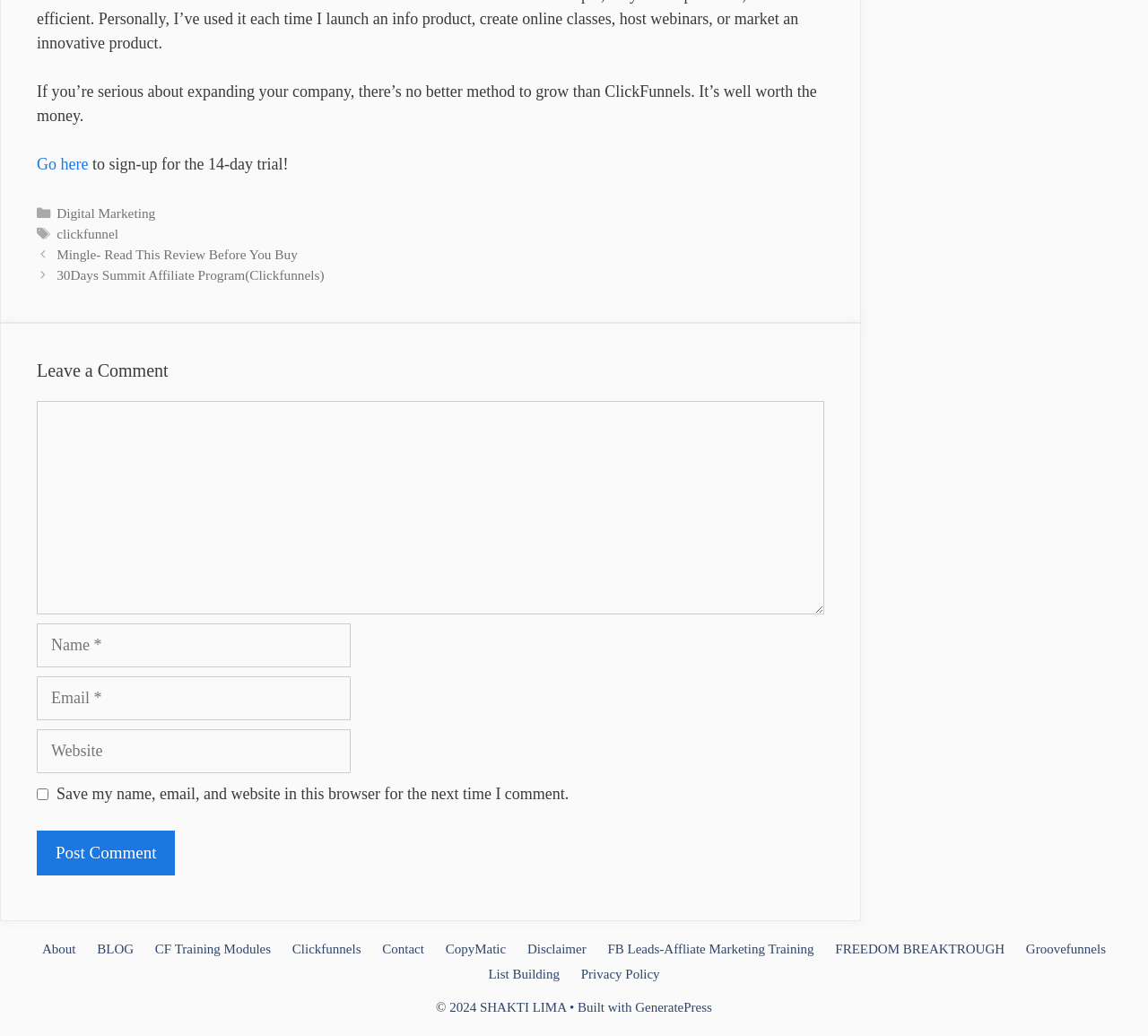Bounding box coordinates are specified in the format (top-left x, top-left y, bottom-right x, bottom-right y). All values are floating point numbers bounded between 0 and 1. Please provide the bounding box coordinate of the region this sentence describes: Lagotto Lady’s Lola Angela

None